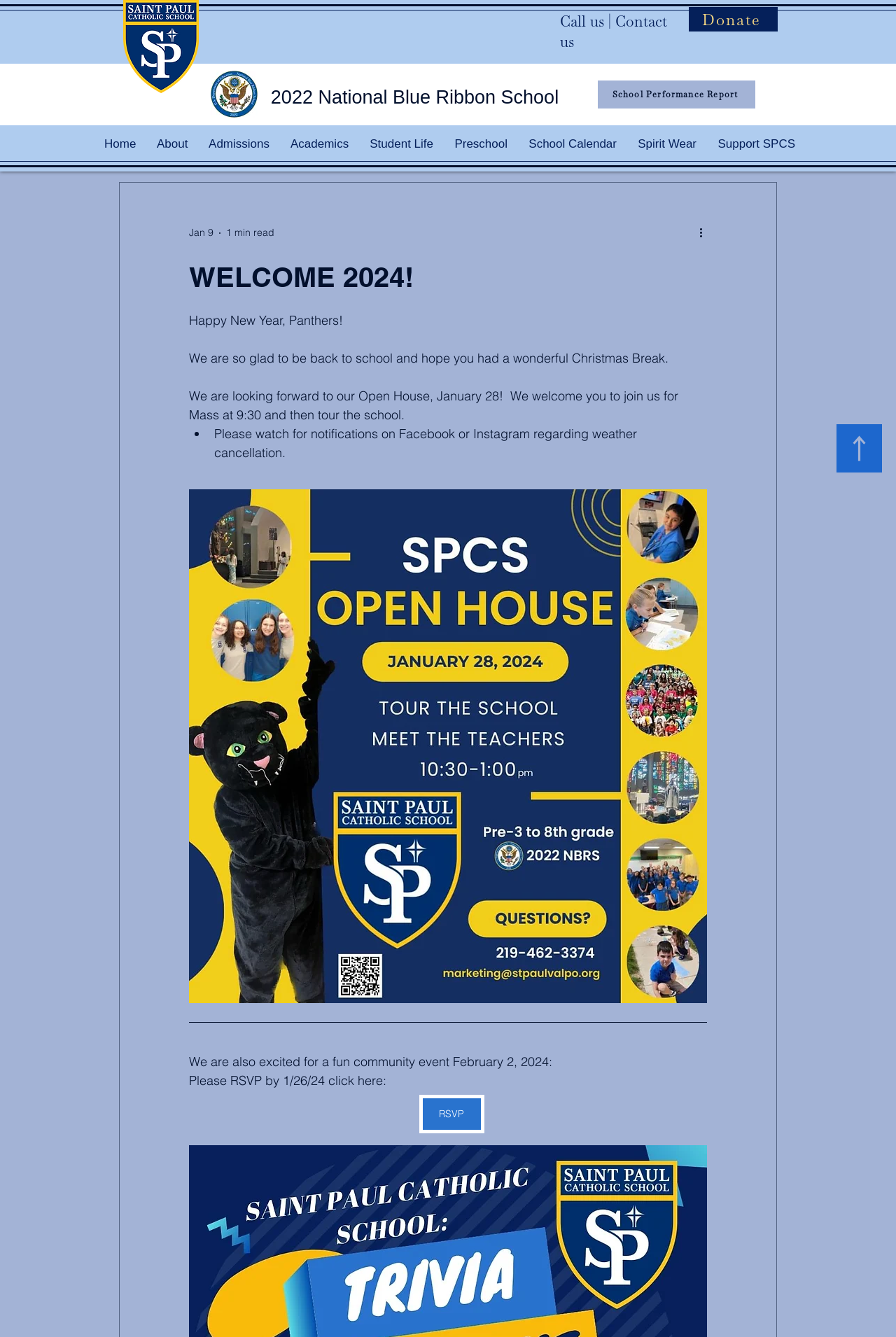Determine the bounding box coordinates of the clickable element to achieve the following action: 'RSVP'. Provide the coordinates as four float values between 0 and 1, formatted as [left, top, right, bottom].

[0.468, 0.819, 0.54, 0.847]